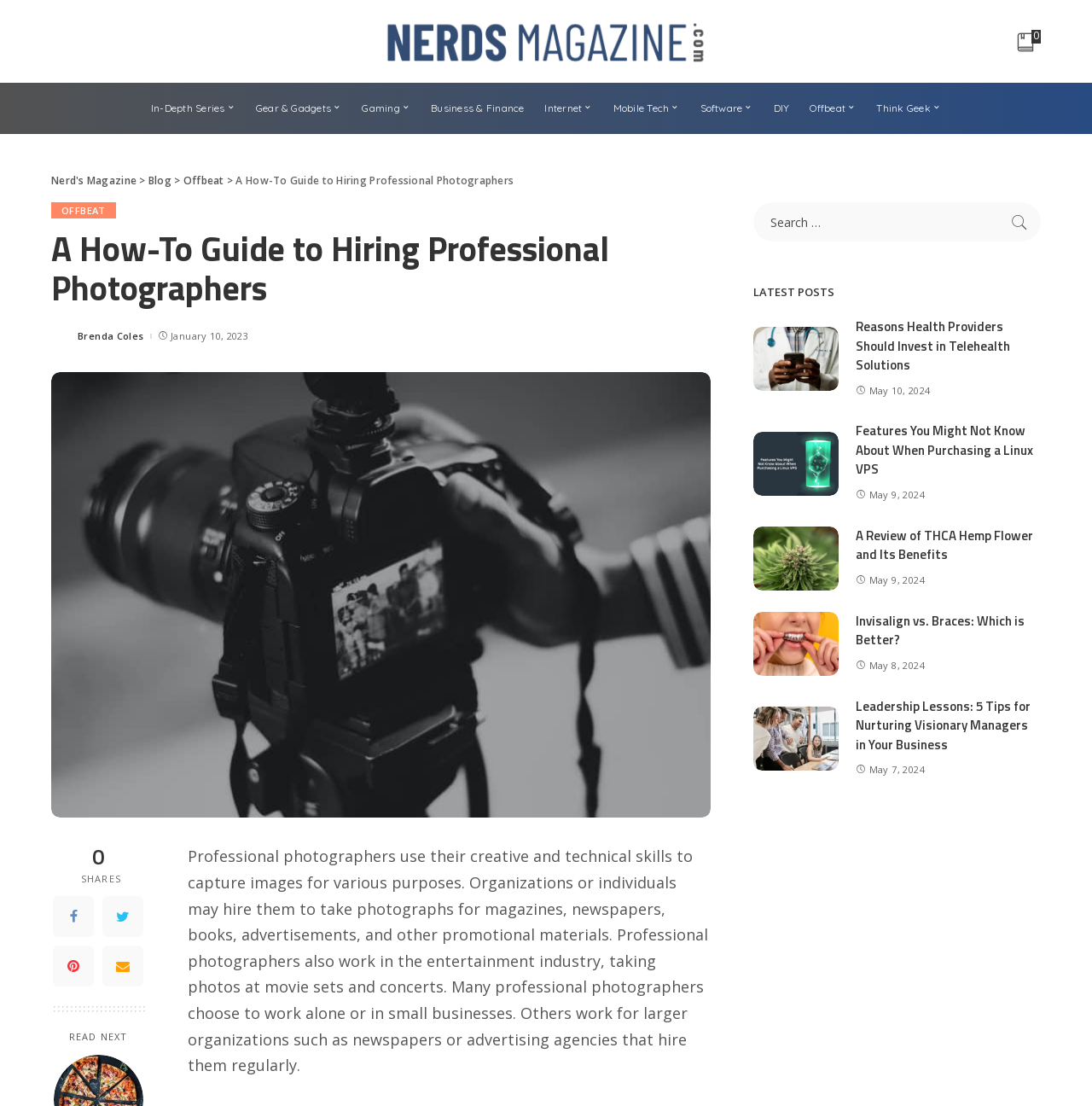Use the details in the image to answer the question thoroughly: 
What is the name of the magazine?

The name of the magazine is 'Nerd's Magazine', which is mentioned in the top-left corner of the webpage and also in the navigation menu.